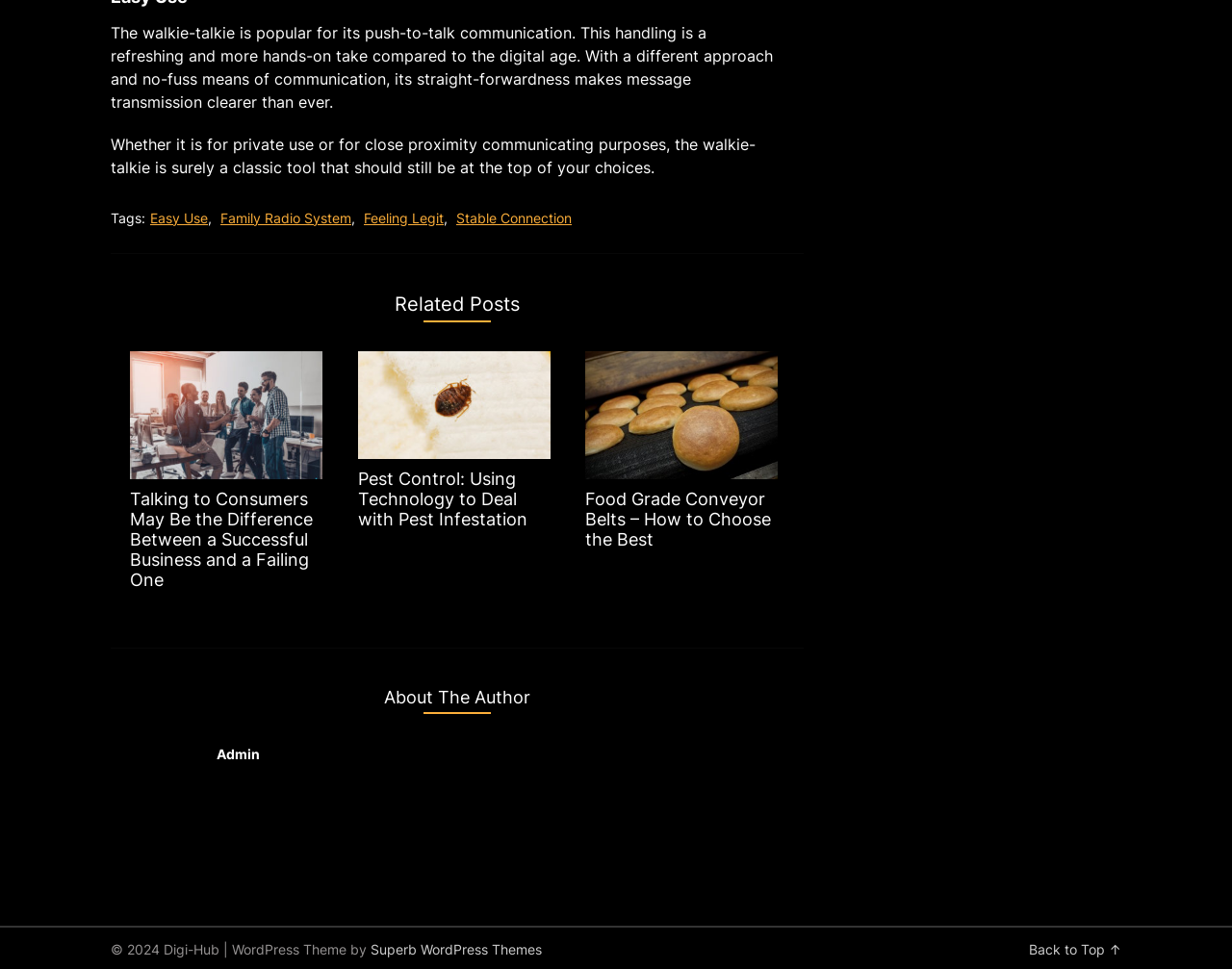Predict the bounding box of the UI element that fits this description: "Back to Top ↑".

[0.835, 0.971, 0.91, 0.988]